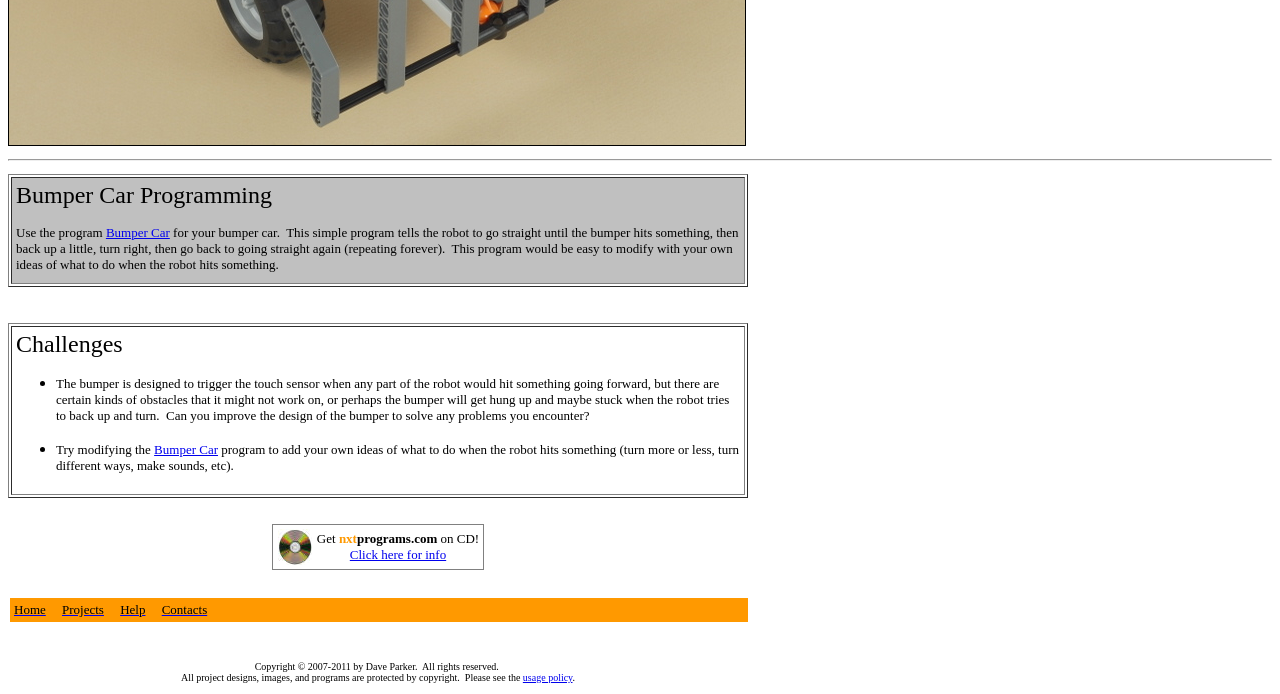Use the information in the screenshot to answer the question comprehensively: What is the challenge with the bumper design?

The webpage mentions that the bumper is designed to trigger the touch sensor when any part of the robot would hit something going forward, but there are certain kinds of obstacles that it might not work on, or perhaps the bumper will get hung up and maybe stuck when the robot tries to back up and turn.